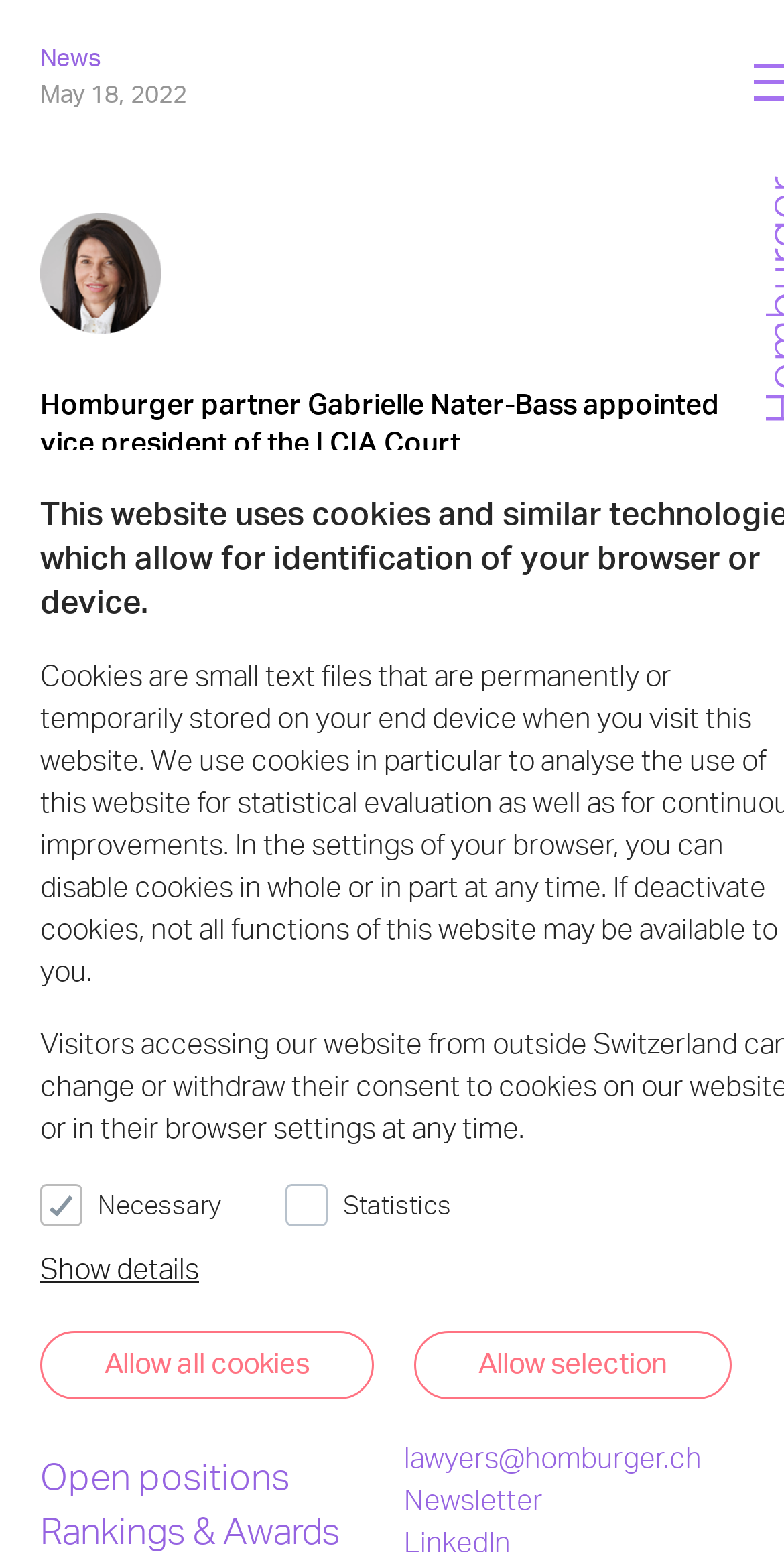What is the principal heading displayed on the webpage?

Homburger partner Gabrielle Nater-Bass appointed vice president of the LCIA Court